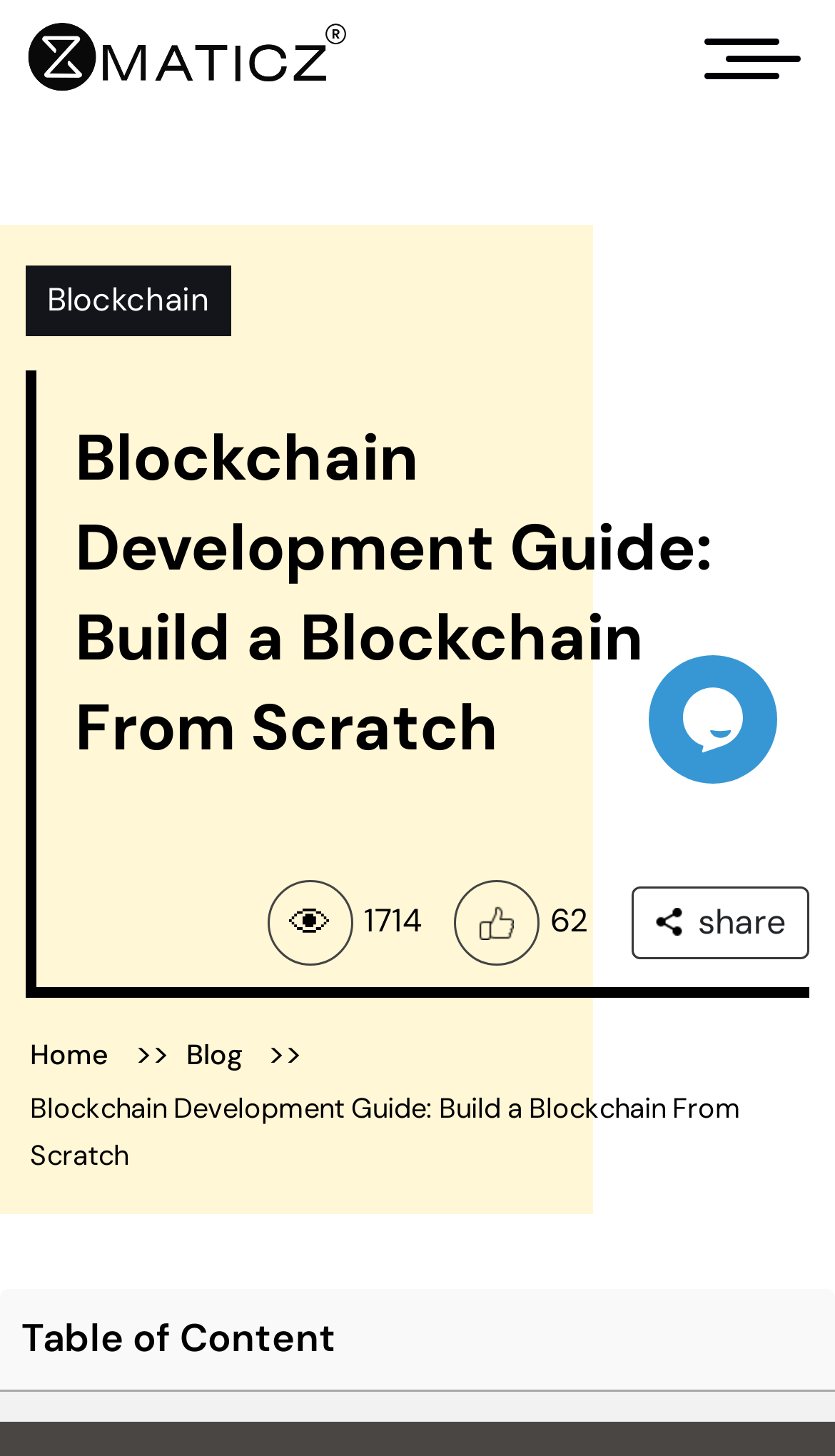What is the position of the chat widget?
Look at the image and construct a detailed response to the question.

I determined the position of the chat widget by looking at its bounding box coordinates. The x1, y1 values are 0.777, 0.444, and the x2, y2 values are 0.949, 0.538, indicating that the widget is located at the bottom right of the page.